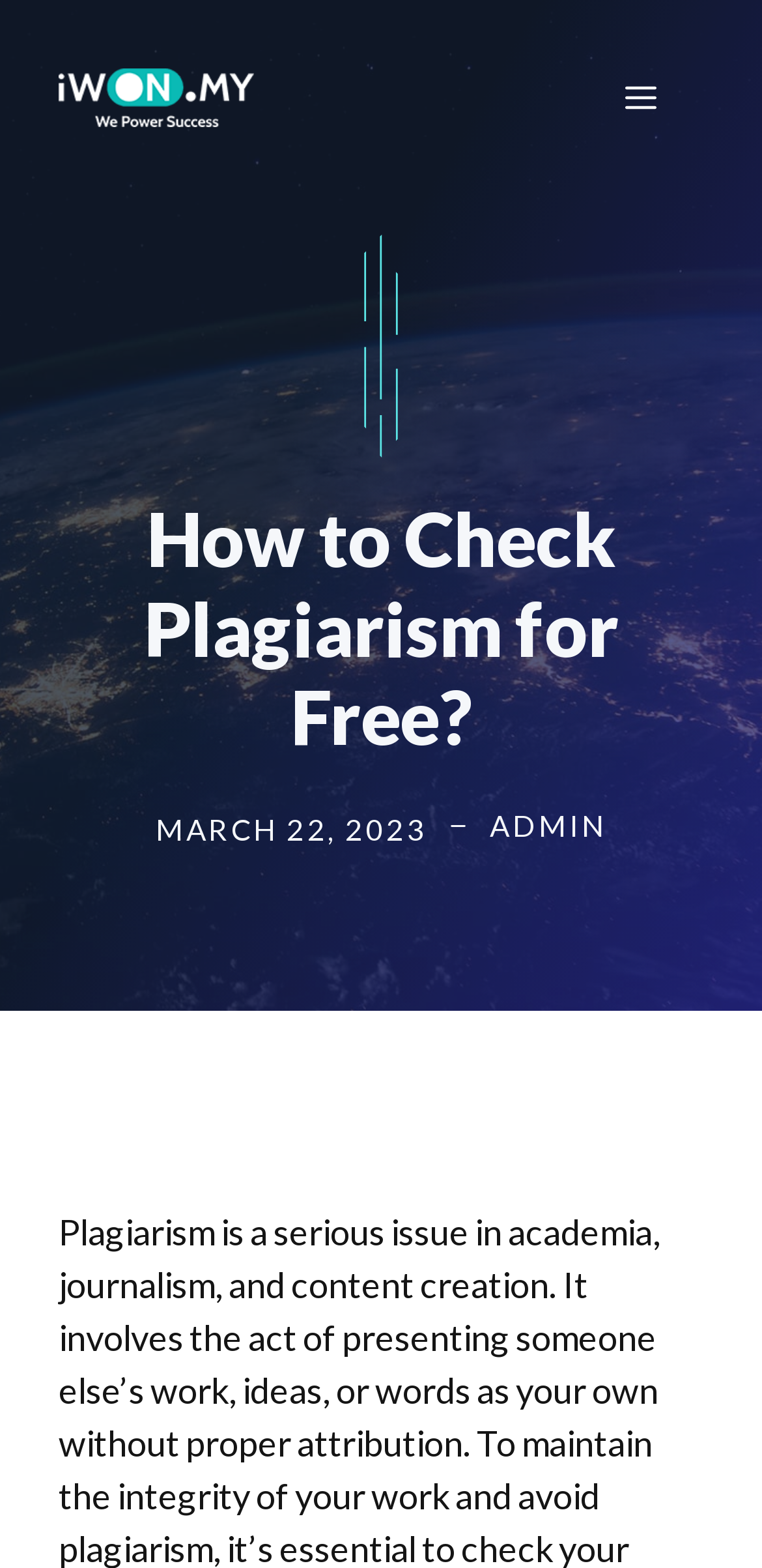Extract the main heading from the webpage content.

How to Check Plagiarism for Free?